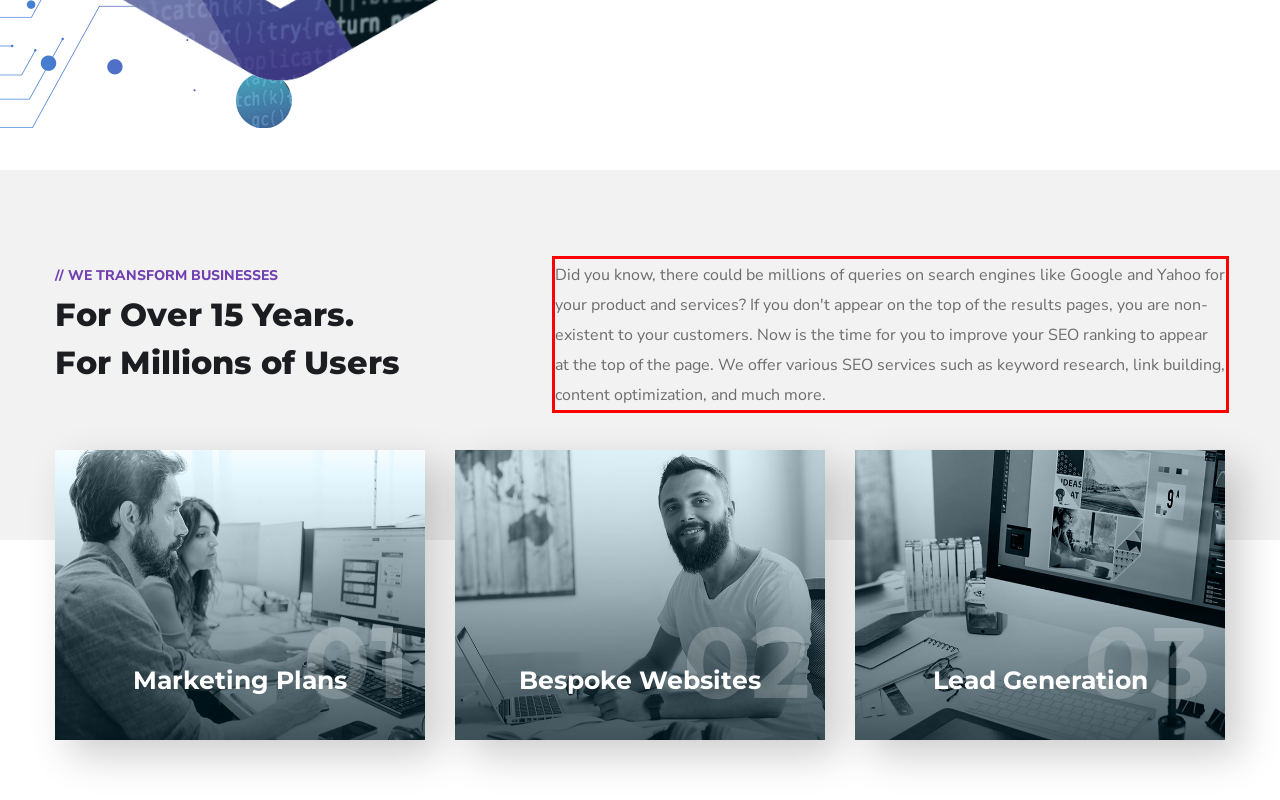Review the webpage screenshot provided, and perform OCR to extract the text from the red bounding box.

Did you know, there could be millions of queries on search engines like Google and Yahoo for your product and services? If you don't appear on the top of the results pages, you are non-existent to your customers. Now is the time for you to improve your SEO ranking to appear at the top of the page. We offer various SEO services such as keyword research, link building, content optimization, and much more.